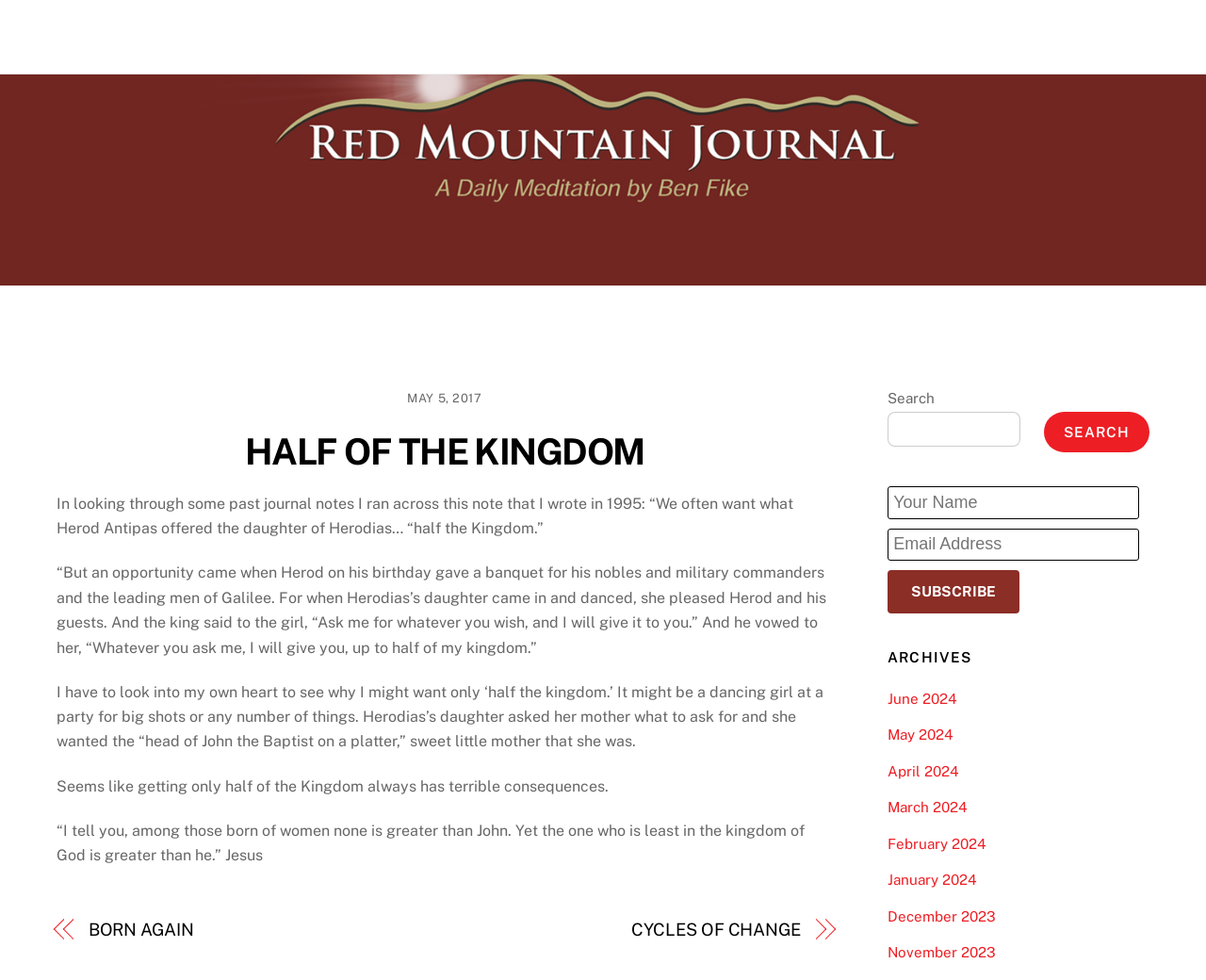Please provide the bounding box coordinates for the element that needs to be clicked to perform the following instruction: "subscribe to the newsletter". The coordinates should be given as four float numbers between 0 and 1, i.e., [left, top, right, bottom].

[0.736, 0.581, 0.845, 0.626]